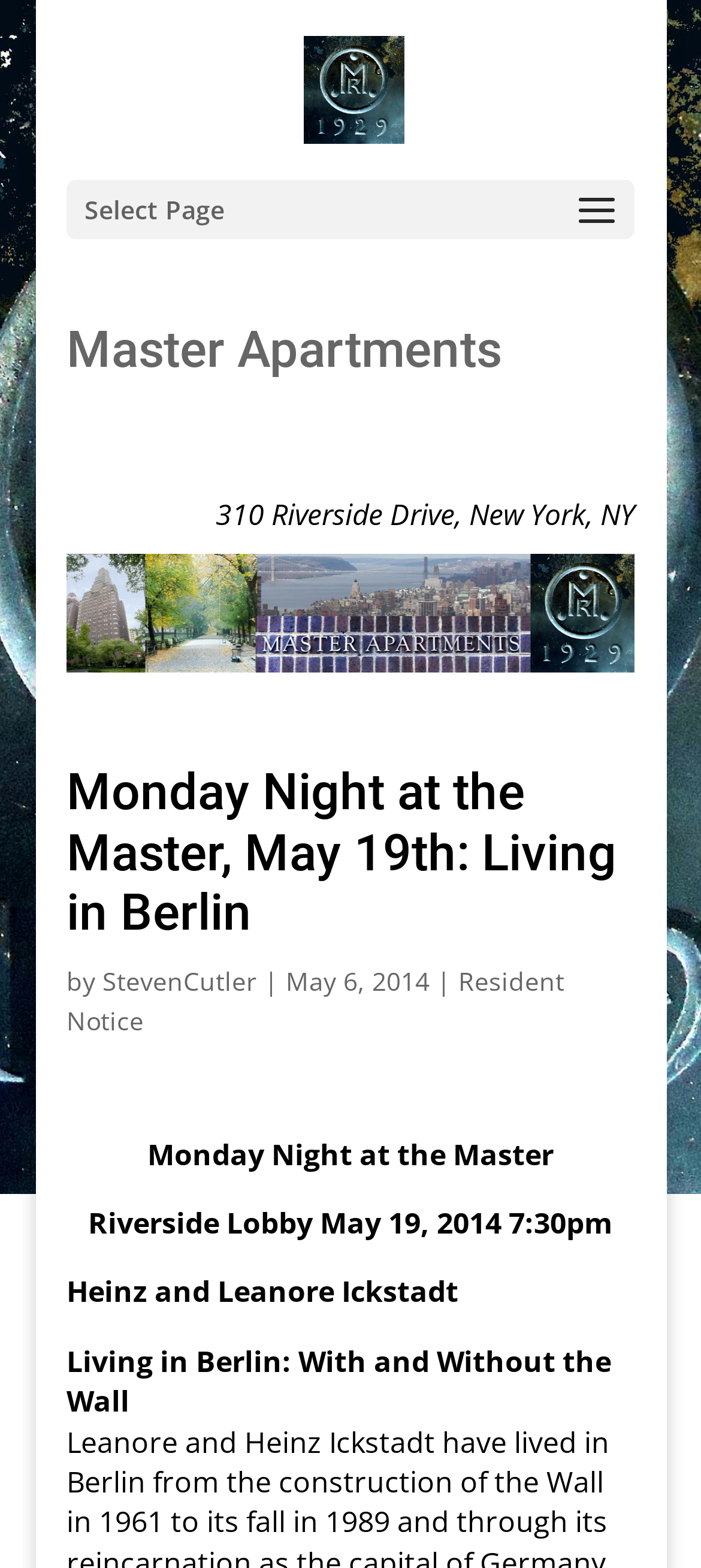Please locate the UI element described by "Master Apartments" and provide its bounding box coordinates.

[0.095, 0.204, 0.716, 0.242]